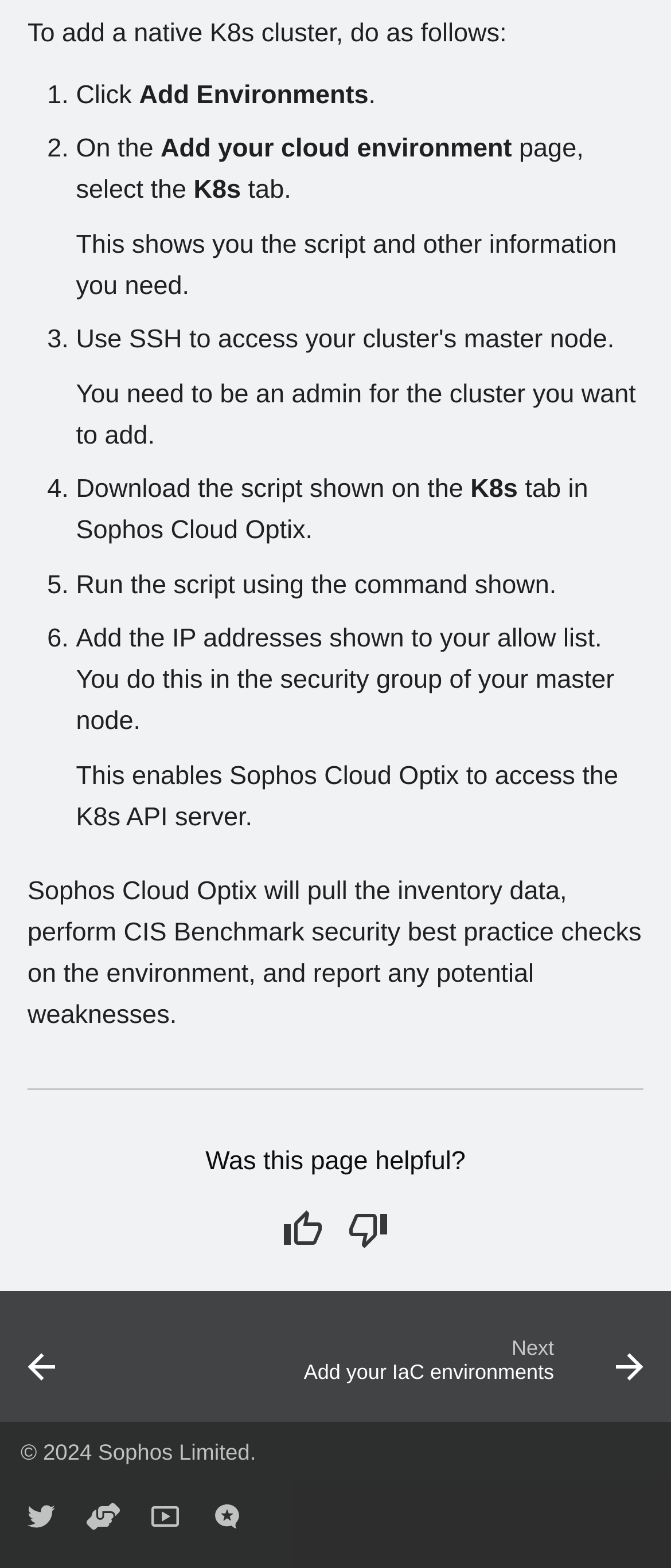Locate the UI element described as follows: "Share on: Twitter". Return the bounding box coordinates as four float numbers between 0 and 1 in the order [left, top, right, bottom].

None